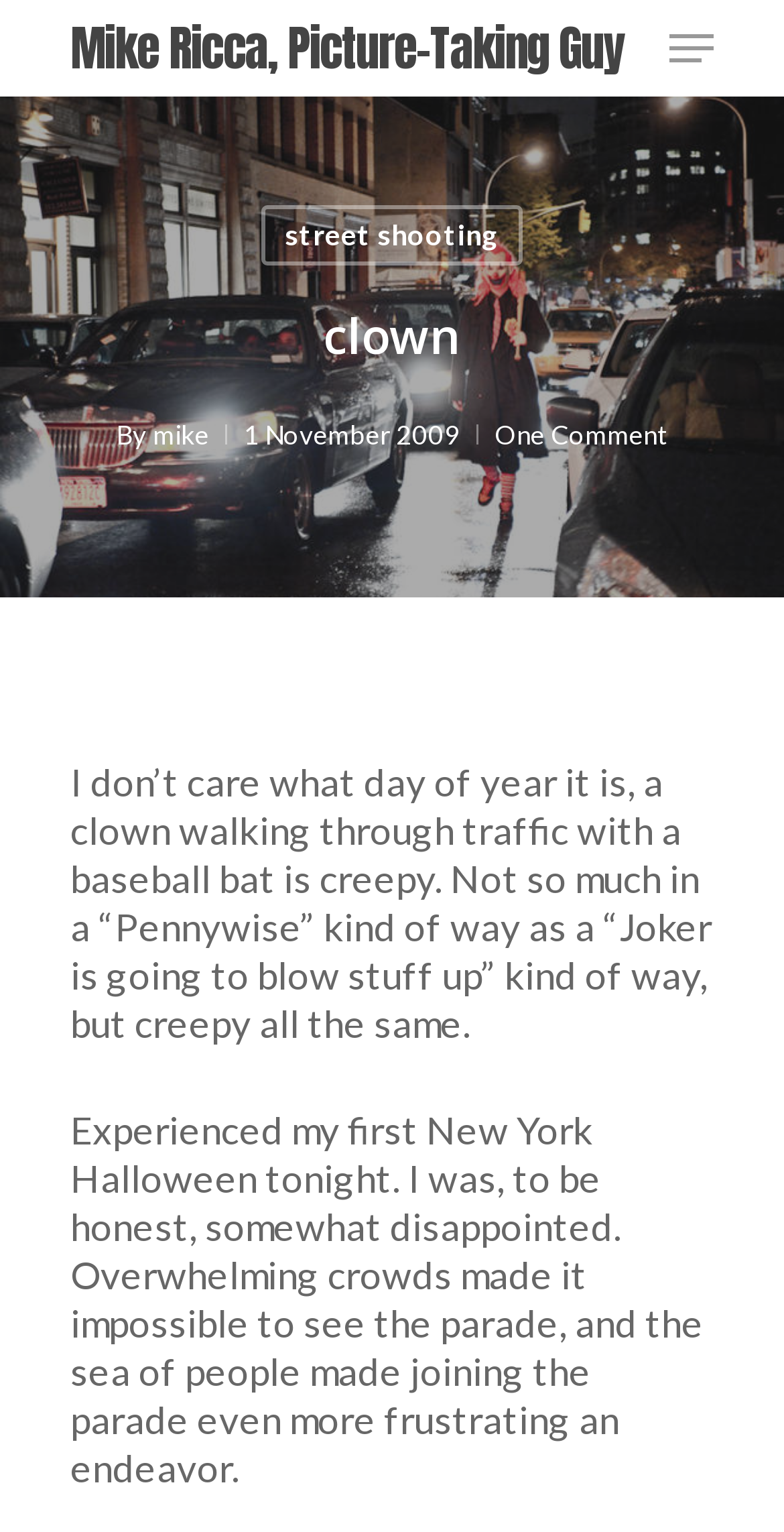Give a comprehensive overview of the webpage, including key elements.

The webpage is about a clown, with a prominent heading "clown" located at the top center of the page. Below the heading, there is a link "Mike Ricca, Picture-Taking Guy" on the top left, which is likely the author's name or a profile link. To the right of this link, there is a navigation menu link "Navigation Menu" that is not expanded.

Below the navigation menu link, there is a link "street shooting" located at the top center of the page. Underneath this link, there is a section with a heading "By" on the left, followed by a link "mike" and a date "1 November 2009" on the right. 

Further down, there is a link "One Comment" on the left, indicating that there is at least one comment on the page. The comment section contains two paragraphs of text. The first paragraph describes a creepy encounter with a clown walking through traffic with a baseball bat. The second paragraph talks about the author's disappointing experience at their first New York Halloween, where they were unable to see the parade due to overwhelming crowds.